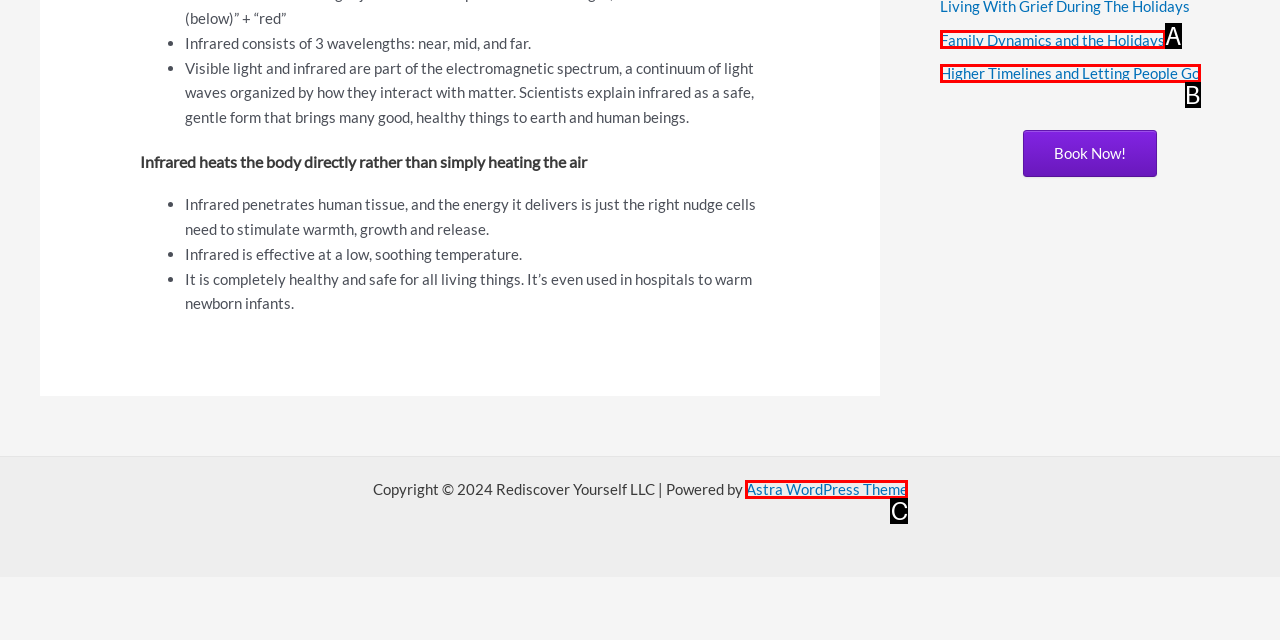Identify the letter of the option that best matches the following description: Astra WordPress Theme. Respond with the letter directly.

C